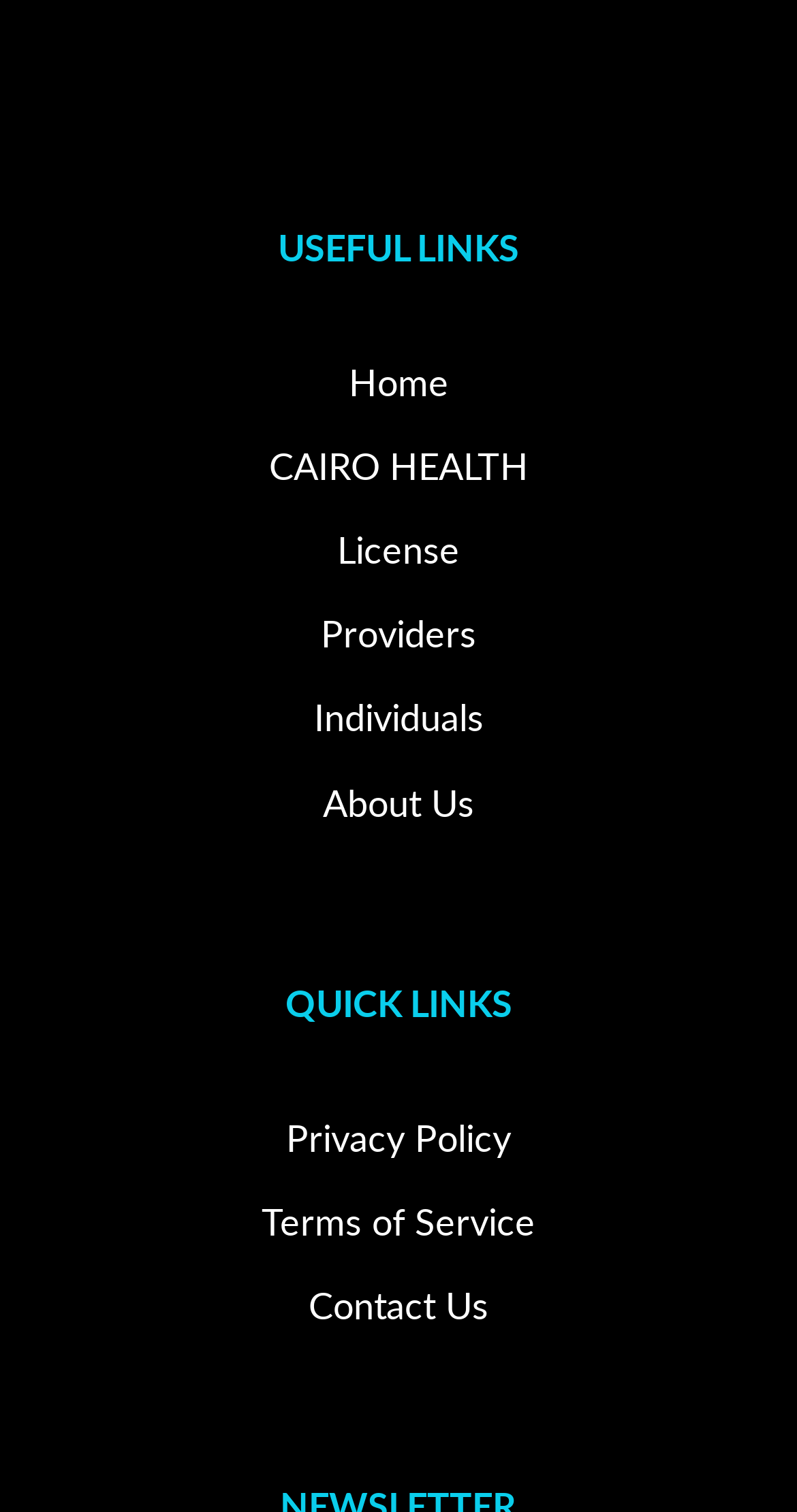Please reply to the following question using a single word or phrase: 
What is the last link in the 'QUICK LINKS' section?

Contact Us